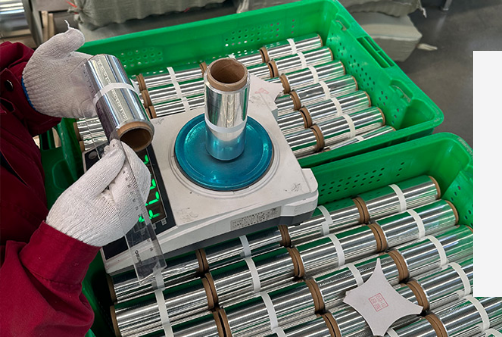Answer the question with a brief word or phrase:
What is the color of the plastic bins?

Green